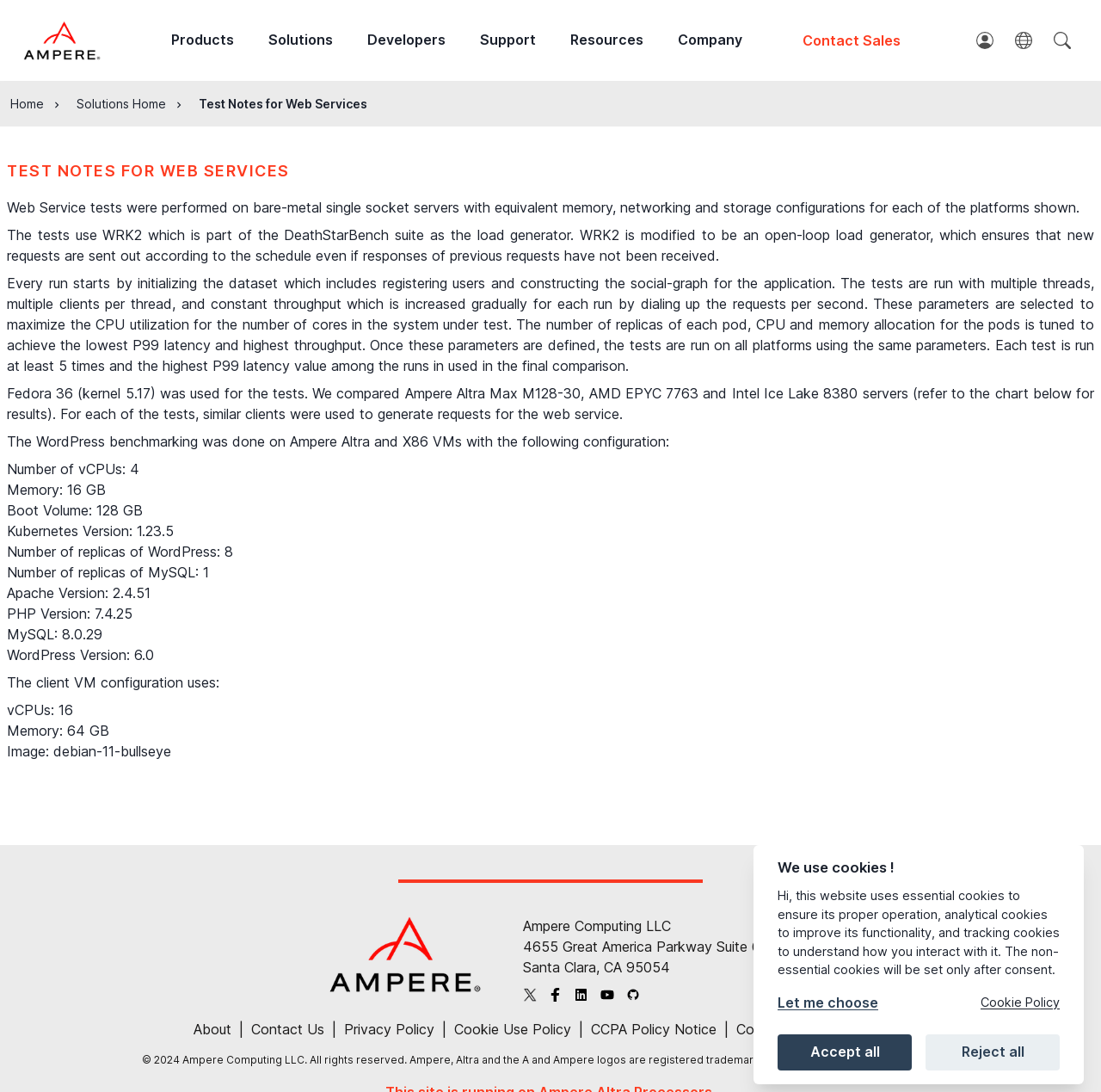Identify the bounding box coordinates of the section to be clicked to complete the task described by the following instruction: "Click the 'Ampere Computing Logo' link". The coordinates should be four float numbers between 0 and 1, formatted as [left, top, right, bottom].

[0.02, 0.019, 0.093, 0.055]